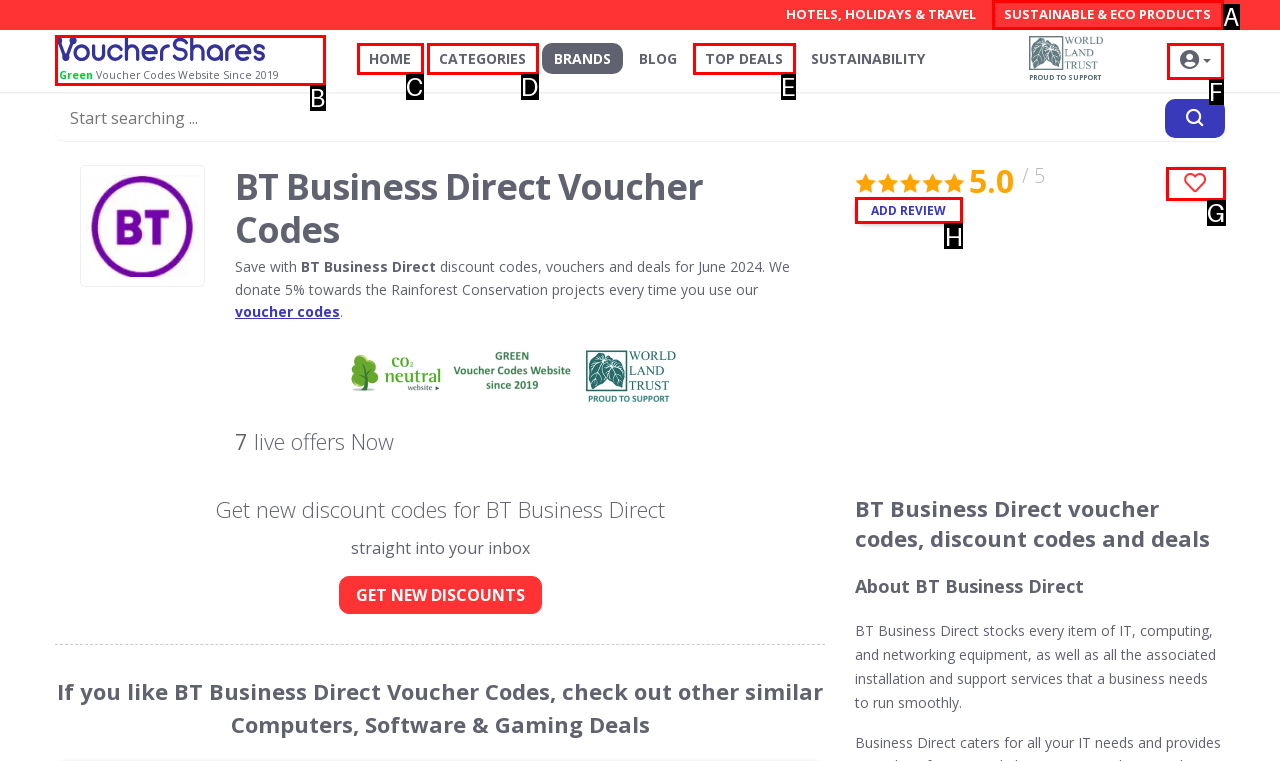Select the appropriate bounding box to fulfill the task: Add a review Respond with the corresponding letter from the choices provided.

H